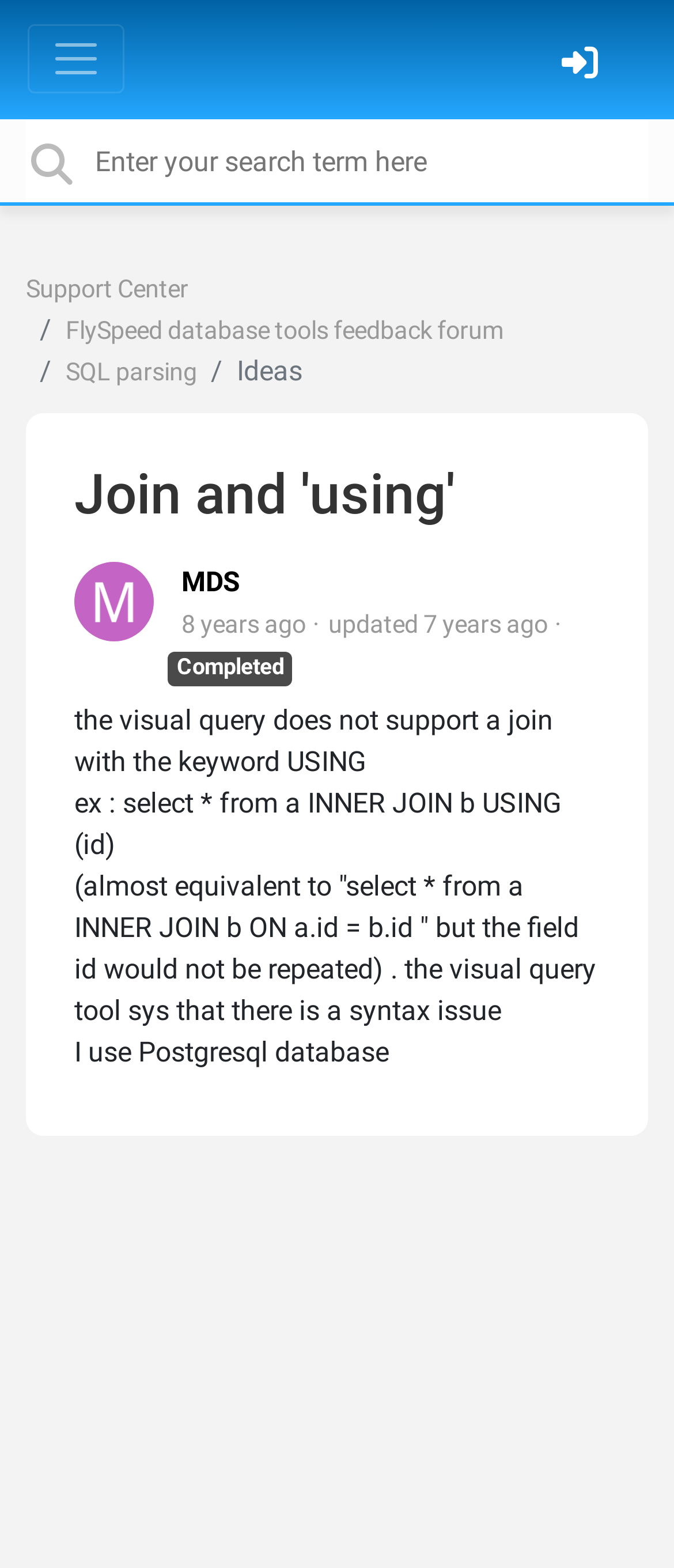Please provide a comprehensive answer to the question based on the screenshot: What is the purpose of the button with the '' icon?

I determined the purpose of the button with the '' icon by looking at its description, which suggests that it is a share button.